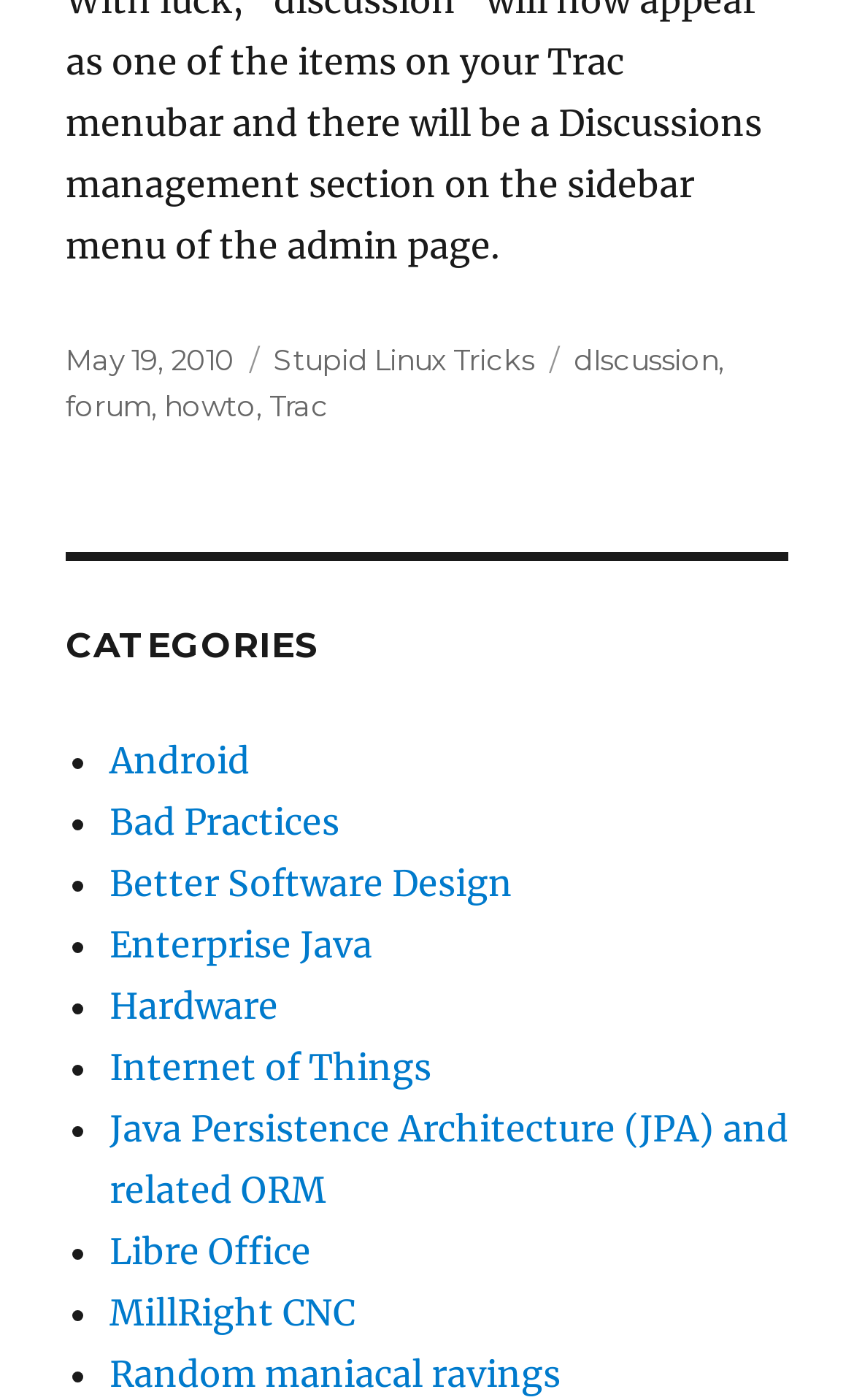Provide the bounding box coordinates of the area you need to click to execute the following instruction: "read Random maniacal ravings article".

[0.128, 0.966, 0.656, 0.997]